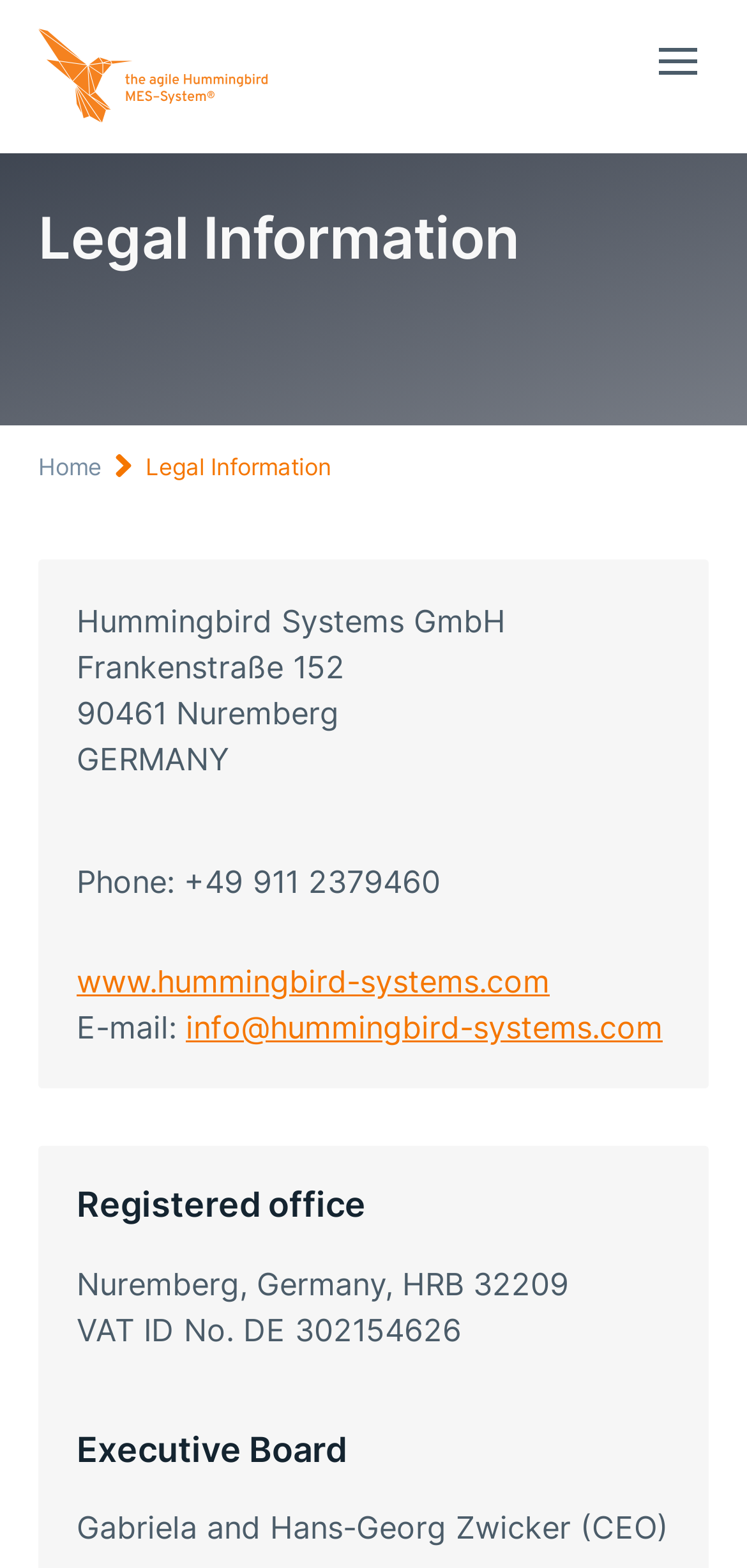Extract the bounding box coordinates for the described element: "alt="Hummingbird Systems" title="Hummingbird Systems"". The coordinates should be represented as four float numbers between 0 and 1: [left, top, right, bottom].

[0.051, 0.059, 0.359, 0.083]